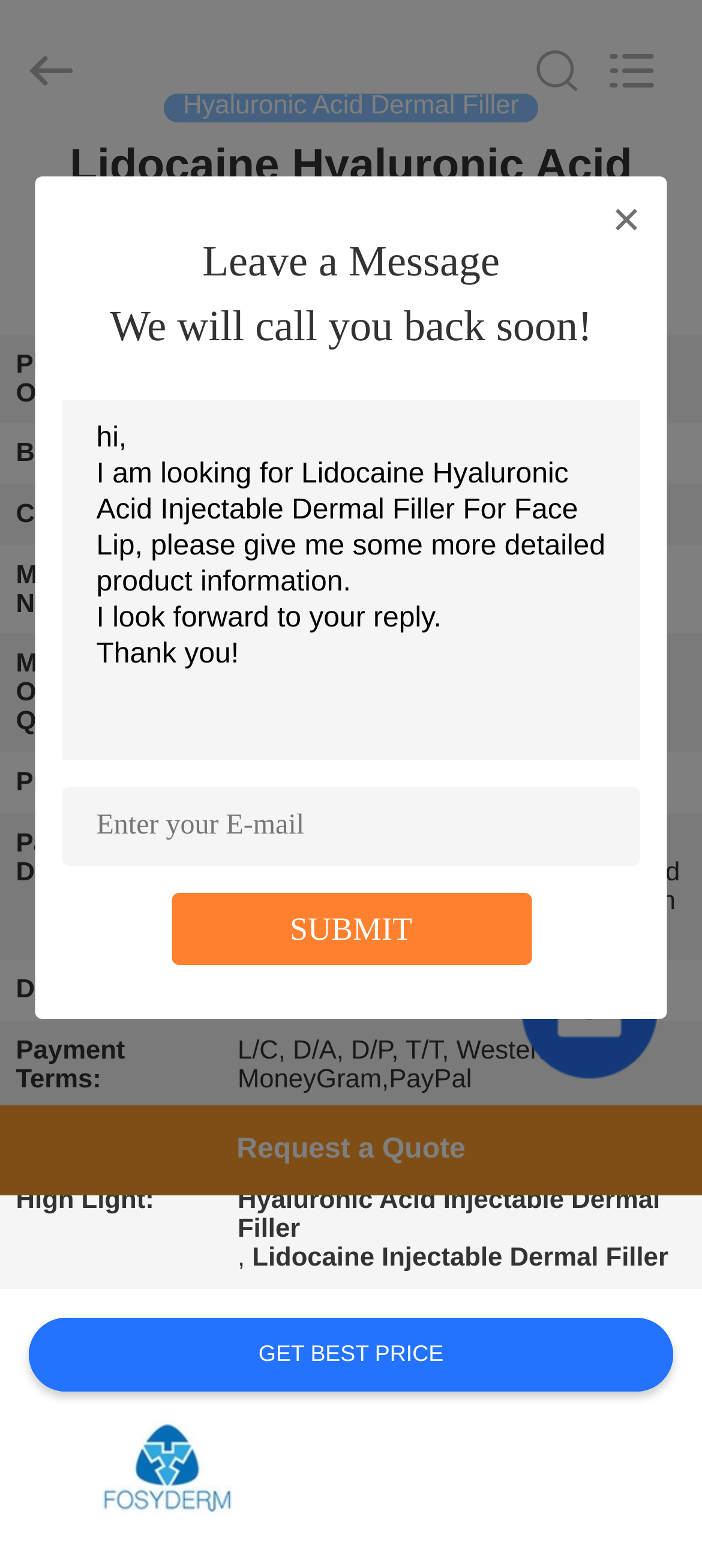Please identify the bounding box coordinates of the element's region that should be clicked to execute the following instruction: "view online education". The bounding box coordinates must be four float numbers between 0 and 1, i.e., [left, top, right, bottom].

None